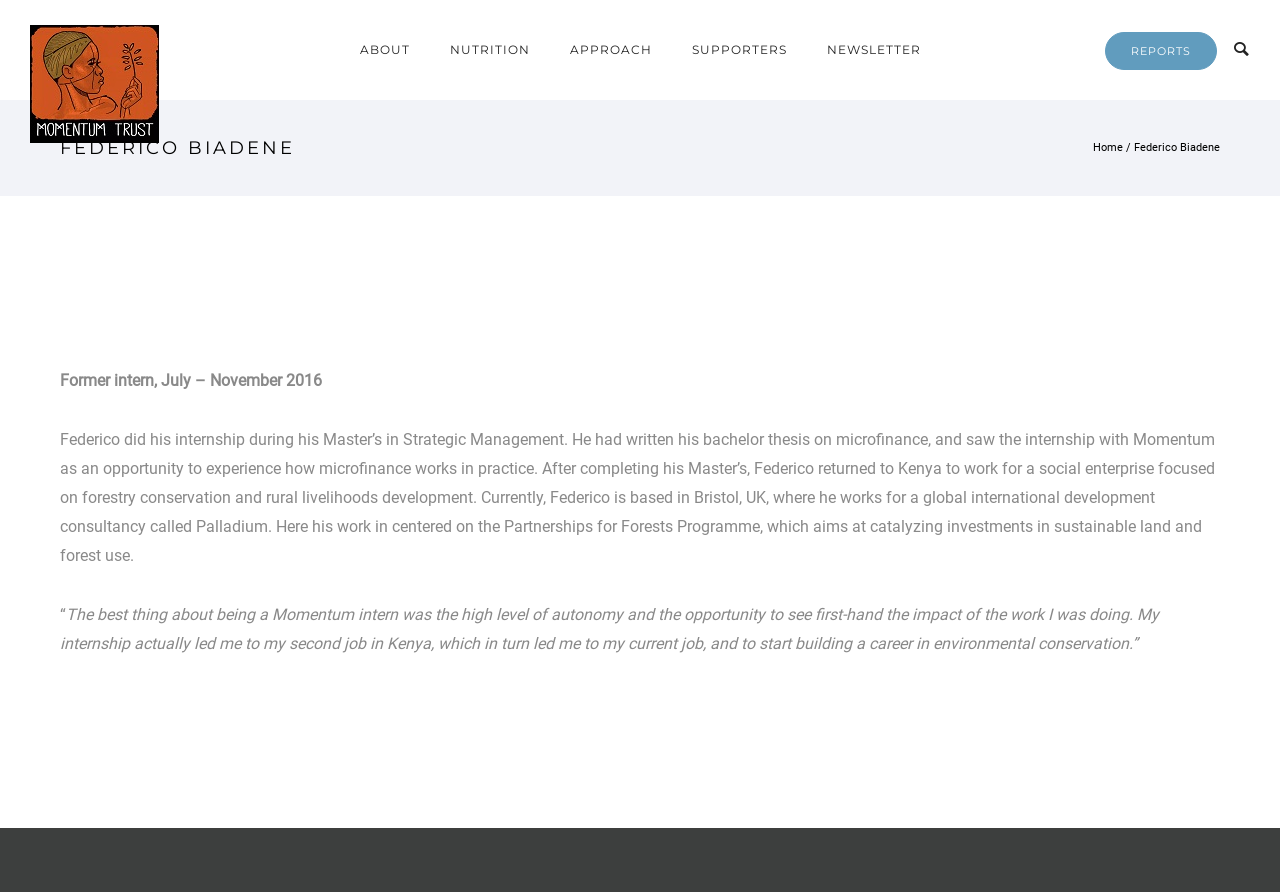Please answer the following question using a single word or phrase: 
What is the name of the person featured on this page?

Federico Biadene